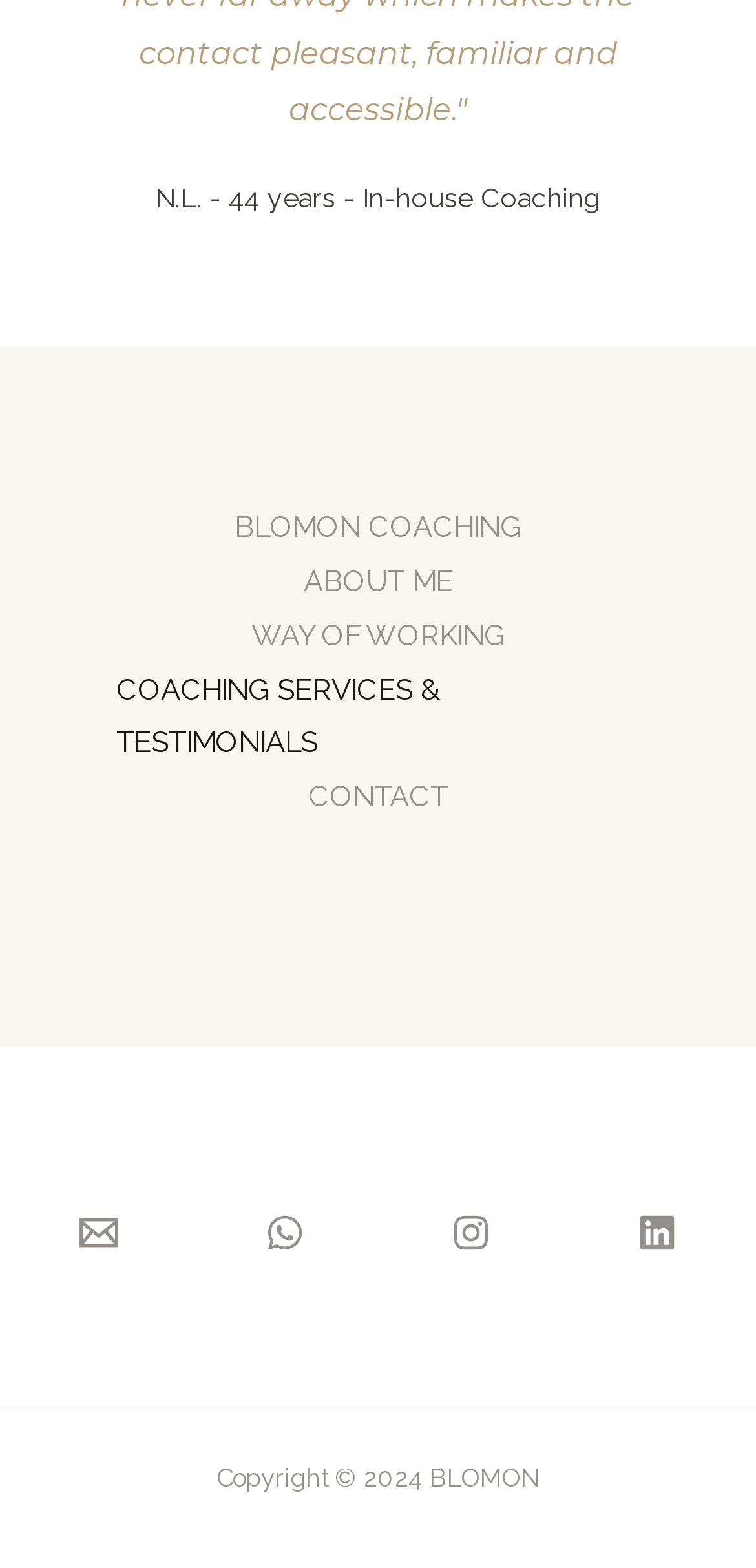Indicate the bounding box coordinates of the element that needs to be clicked to satisfy the following instruction: "View Instagram profile". The coordinates should be four float numbers between 0 and 1, i.e., [left, top, right, bottom].

[0.541, 0.747, 0.705, 0.826]